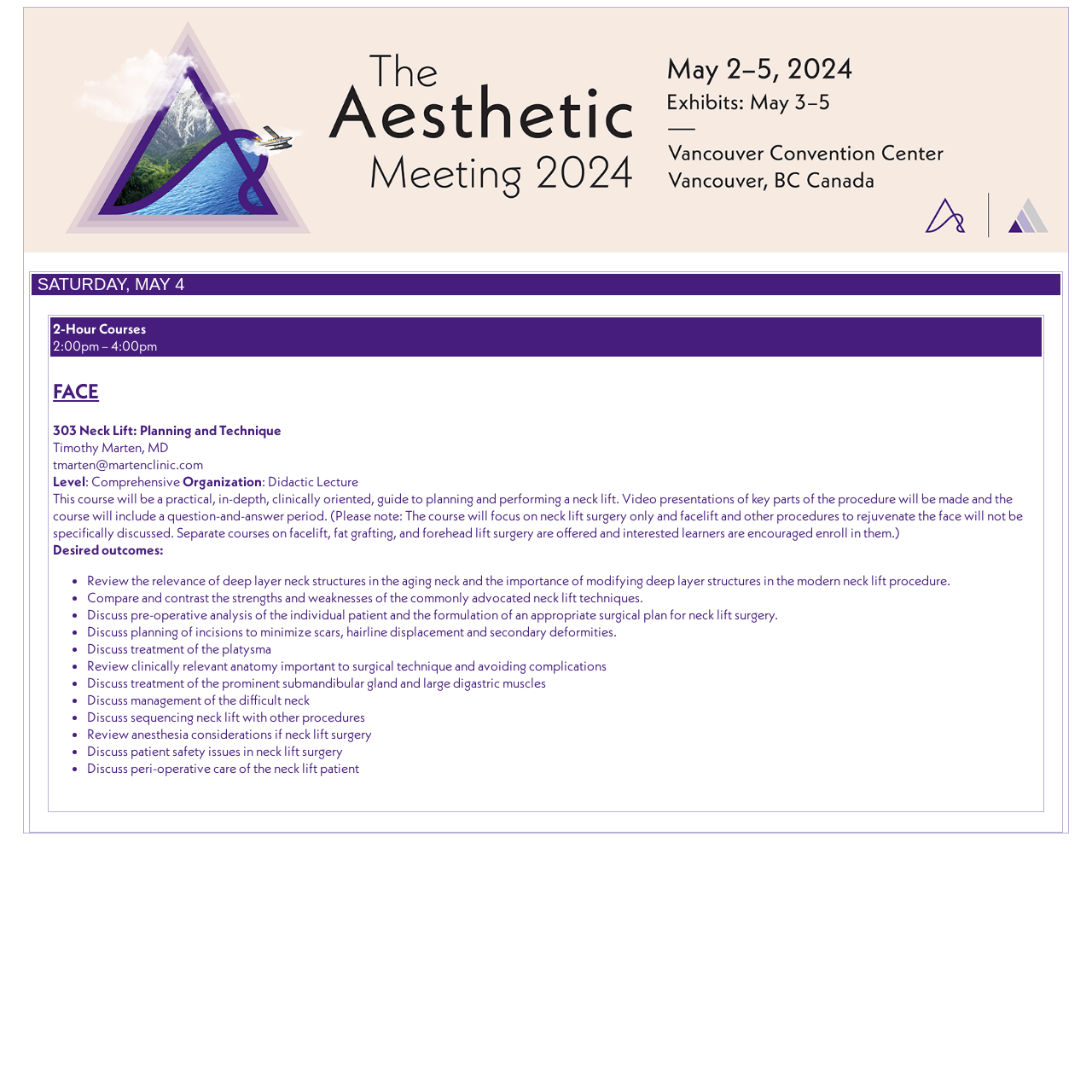What is the format of the FACE 303 course?
Based on the image, respond with a single word or phrase.

Didactic Lecture